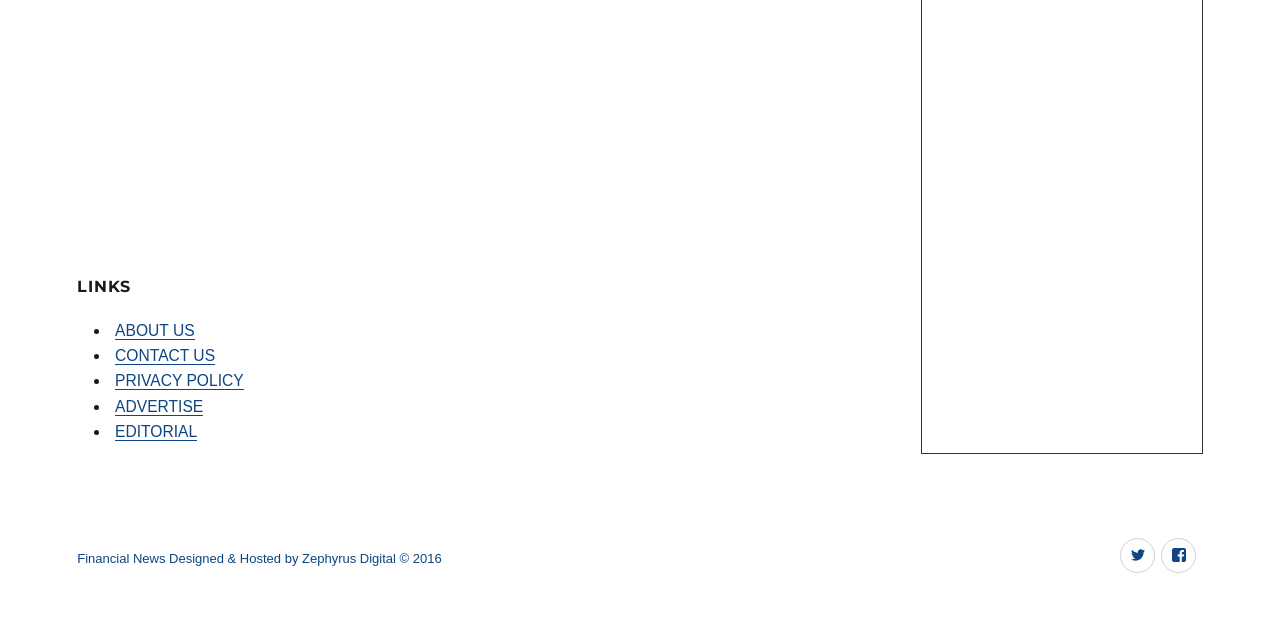Provide the bounding box coordinates for the UI element that is described by this text: "Contact Us". The coordinates should be in the form of four float numbers between 0 and 1: [left, top, right, bottom].

[0.09, 0.558, 0.168, 0.585]